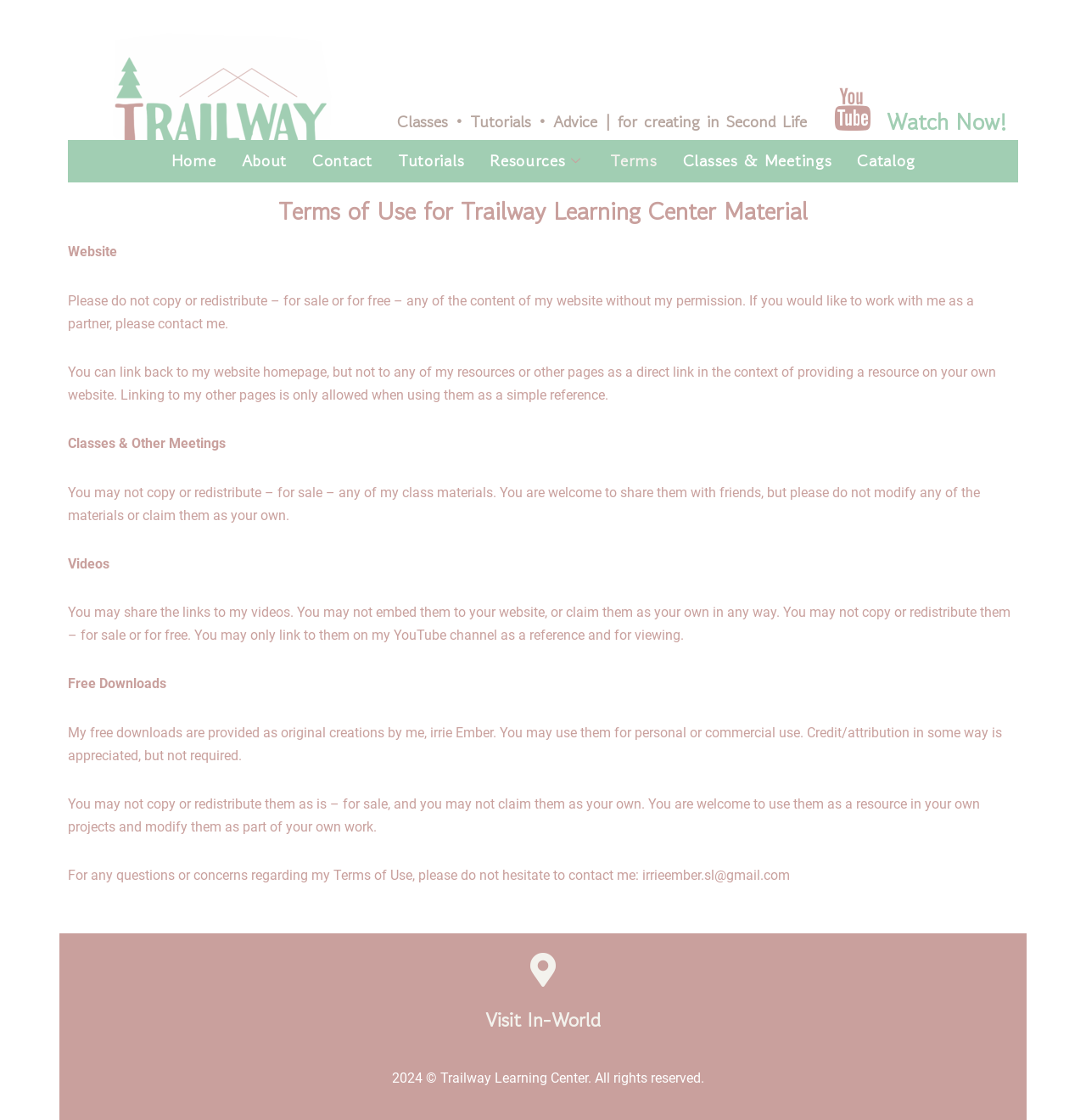How can users contact the website owner?
Answer with a single word or short phrase according to what you see in the image.

Email: irrieember.sl@gmail.com